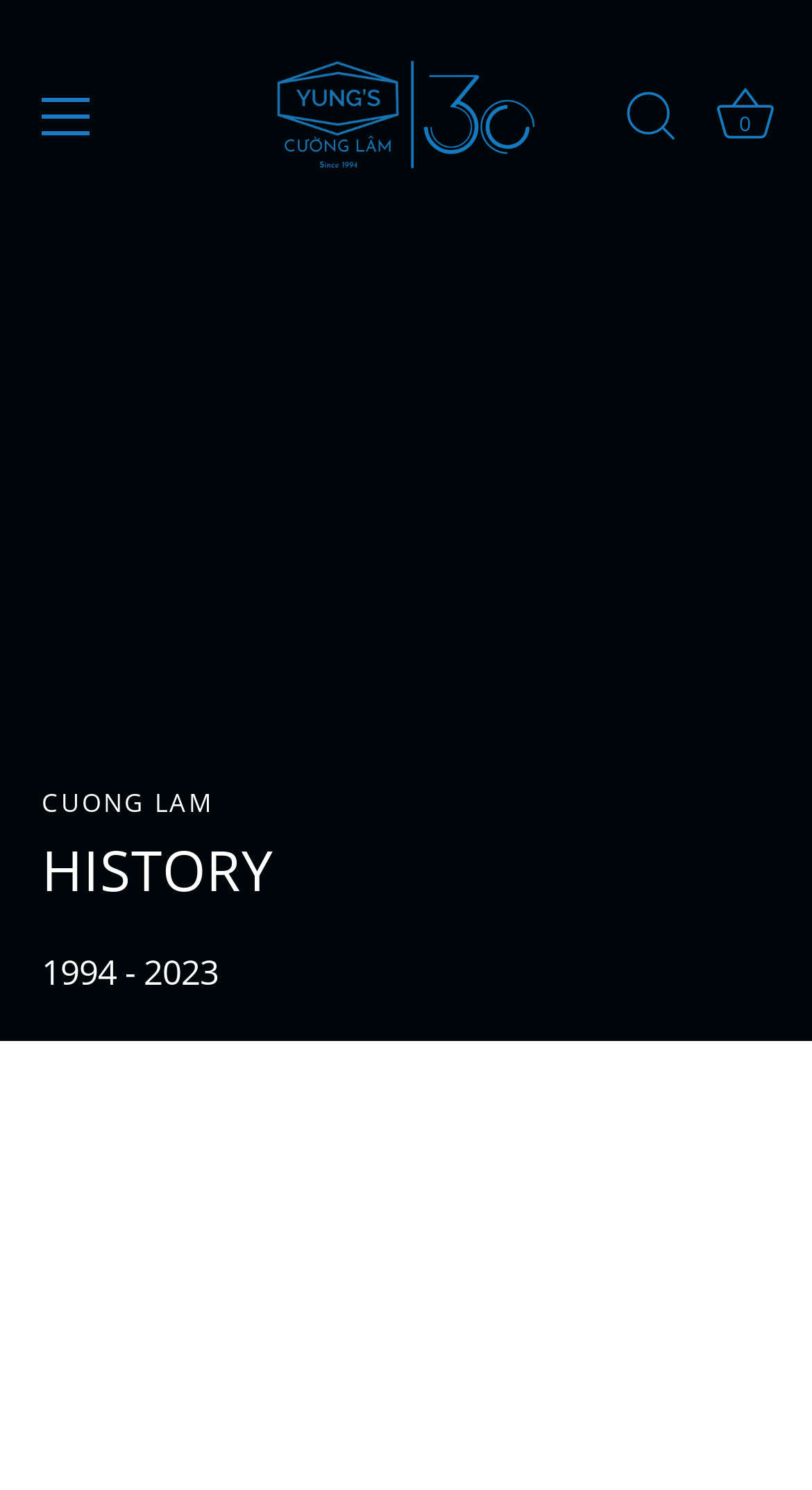What is the layout of the main content area?
Examine the screenshot and reply with a single word or phrase.

Table layout